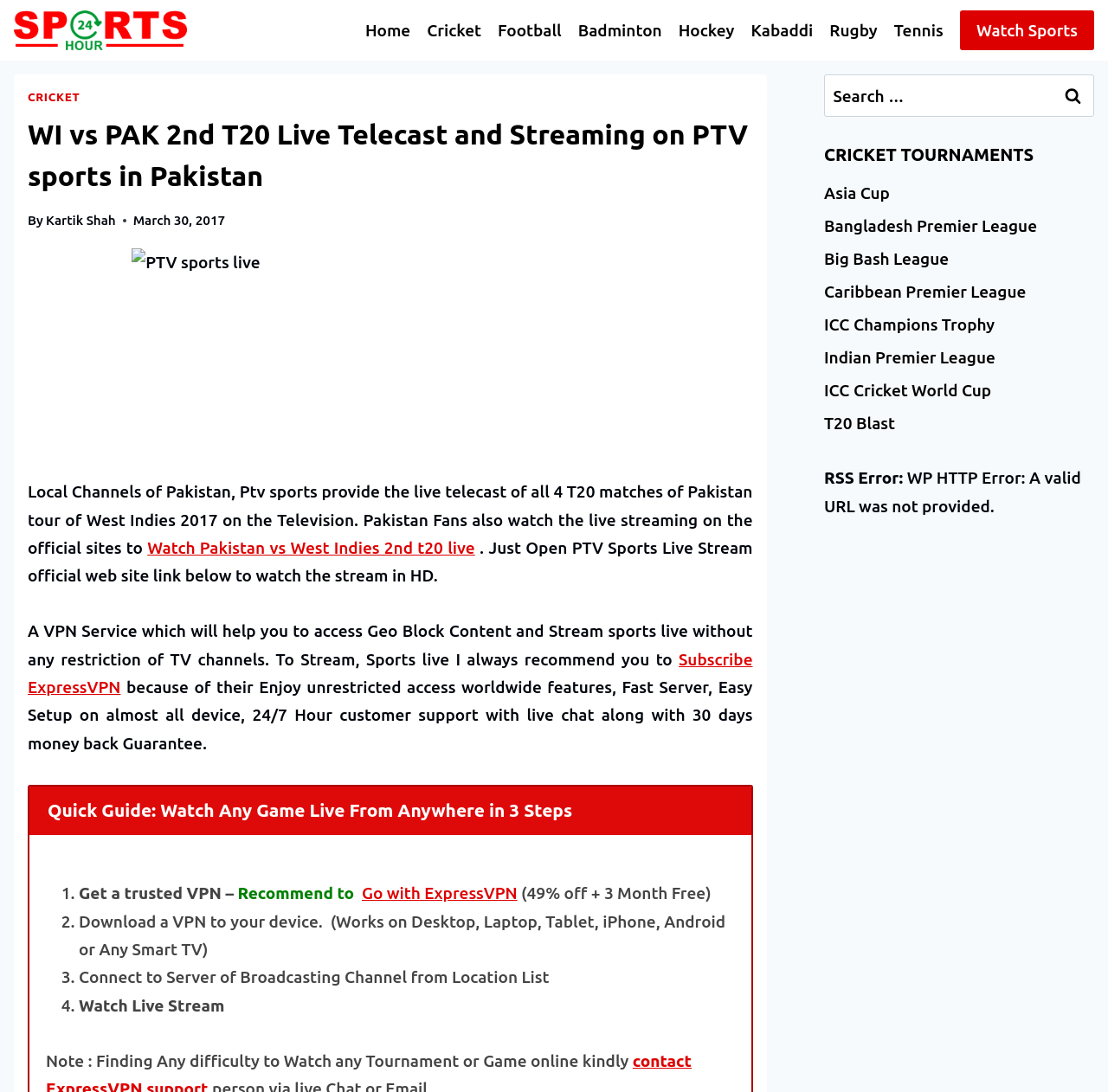Determine the bounding box coordinates of the clickable element to complete this instruction: "Scroll to top". Provide the coordinates in the format of four float numbers between 0 and 1, [left, top, right, bottom].

[0.959, 0.973, 0.977, 0.99]